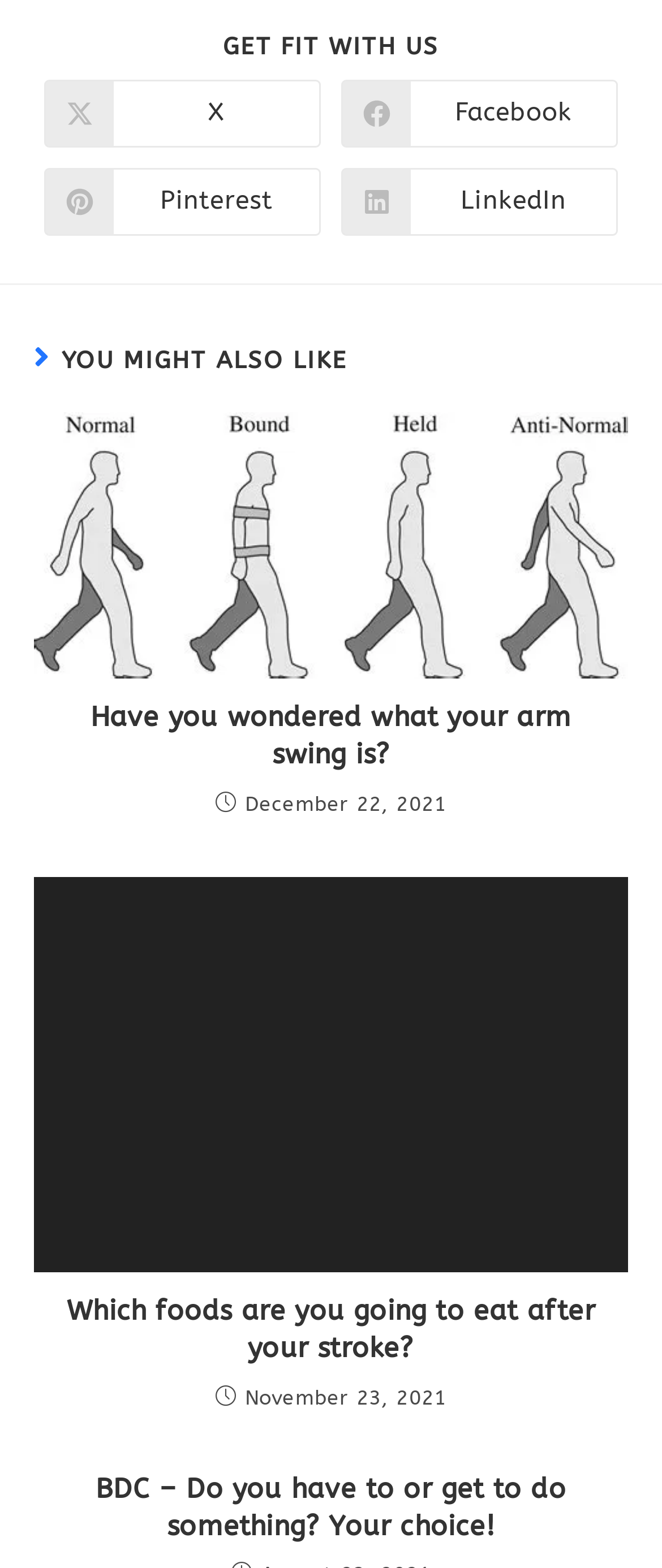Please examine the image and provide a detailed answer to the question: What is the title of the last article?

The webpage has a section titled 'YOU MIGHT ALSO LIKE' with multiple articles. The last article has a heading 'BDC – Do you have to or get to do something? Your choice!' and a link with the same title. Therefore, the title of the last article is 'BDC – Do you have to or get to do something? Your choice!'.